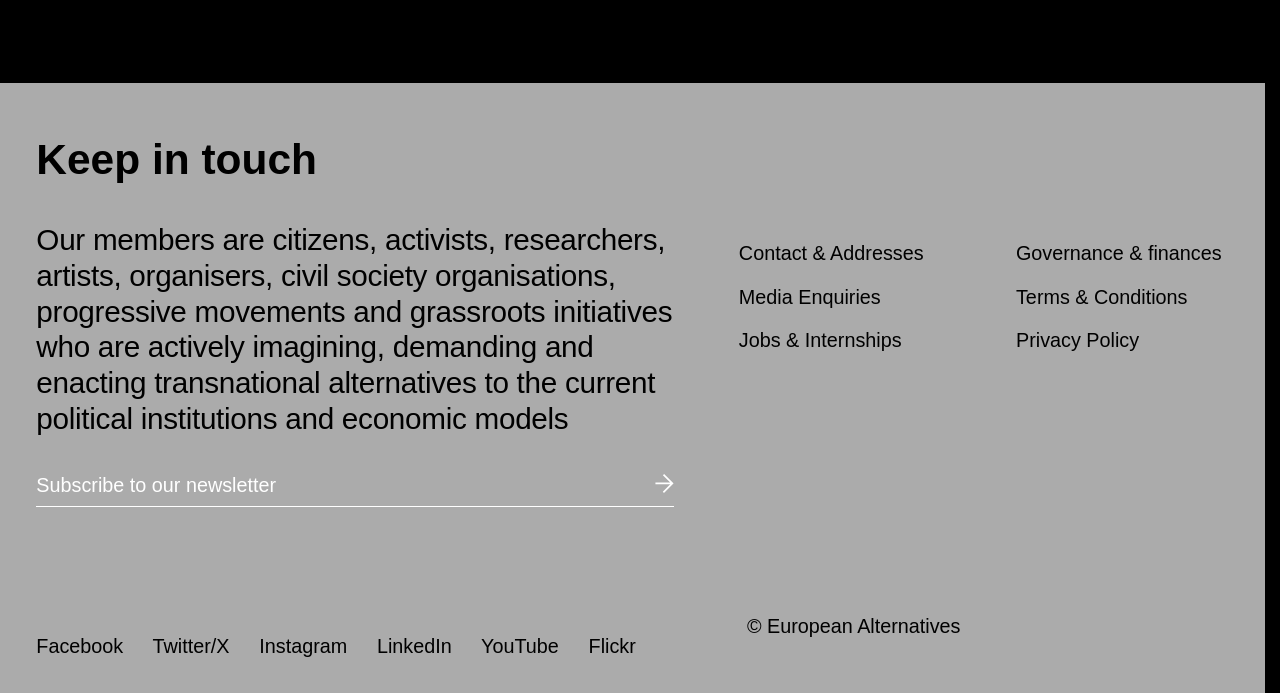Answer with a single word or phrase: 
What type of information can be found in the 'Governance & finances' section?

Financial information